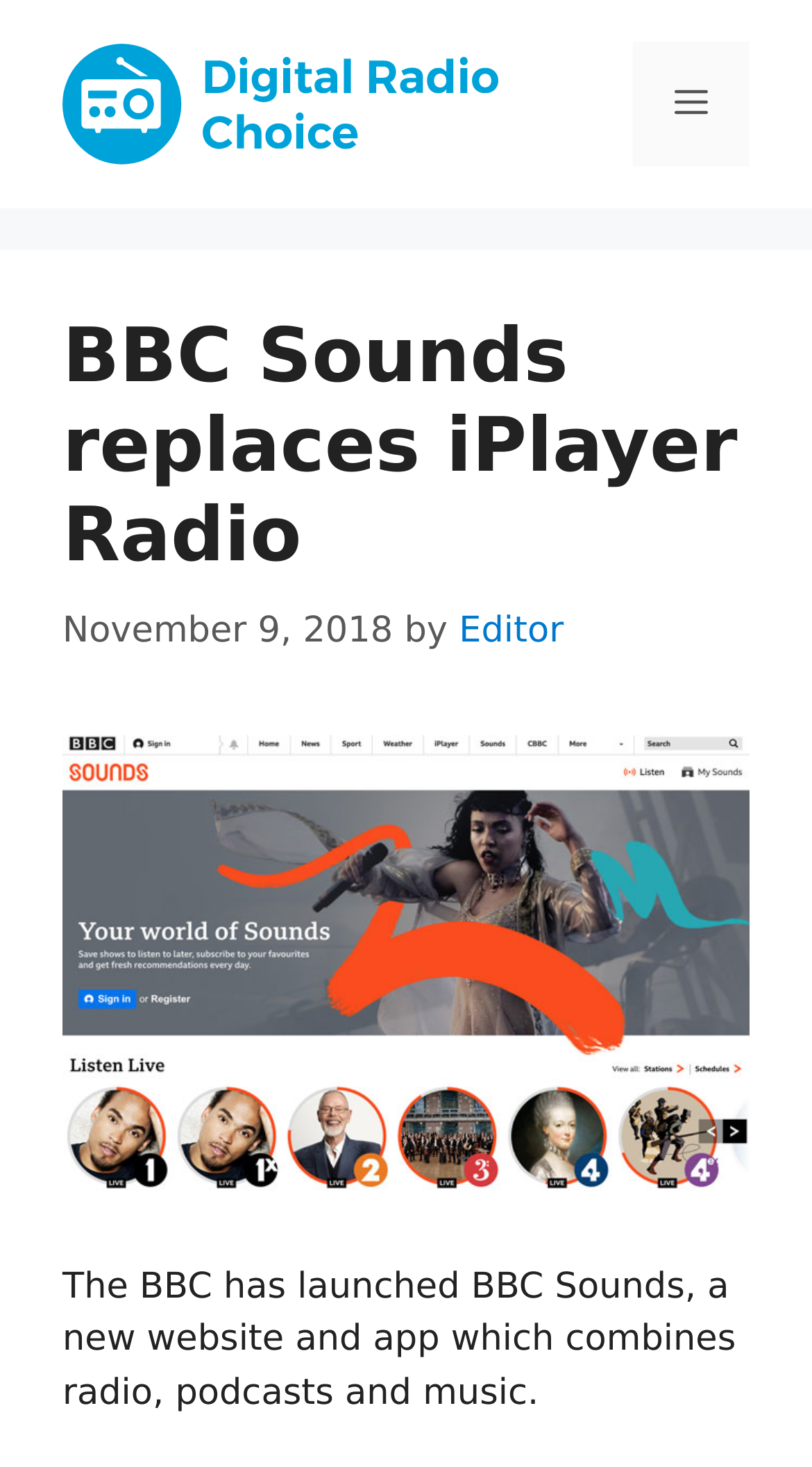Provide a brief response to the question below using a single word or phrase: 
What is the name of the website that BBC Sounds replaces?

iPlayer Radio